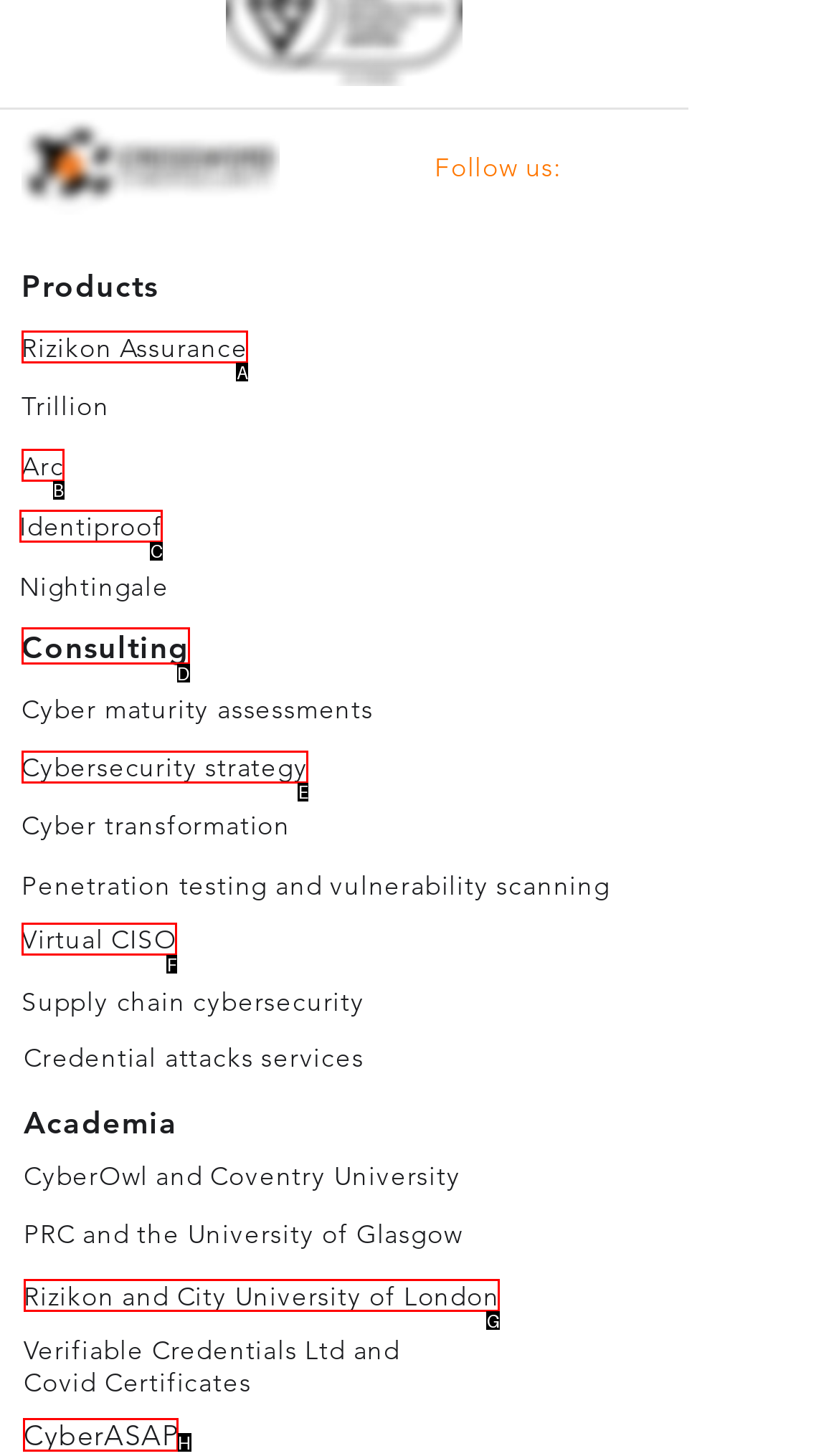Pick the right letter to click to achieve the task: Learn about CyberASAP
Answer with the letter of the correct option directly.

H